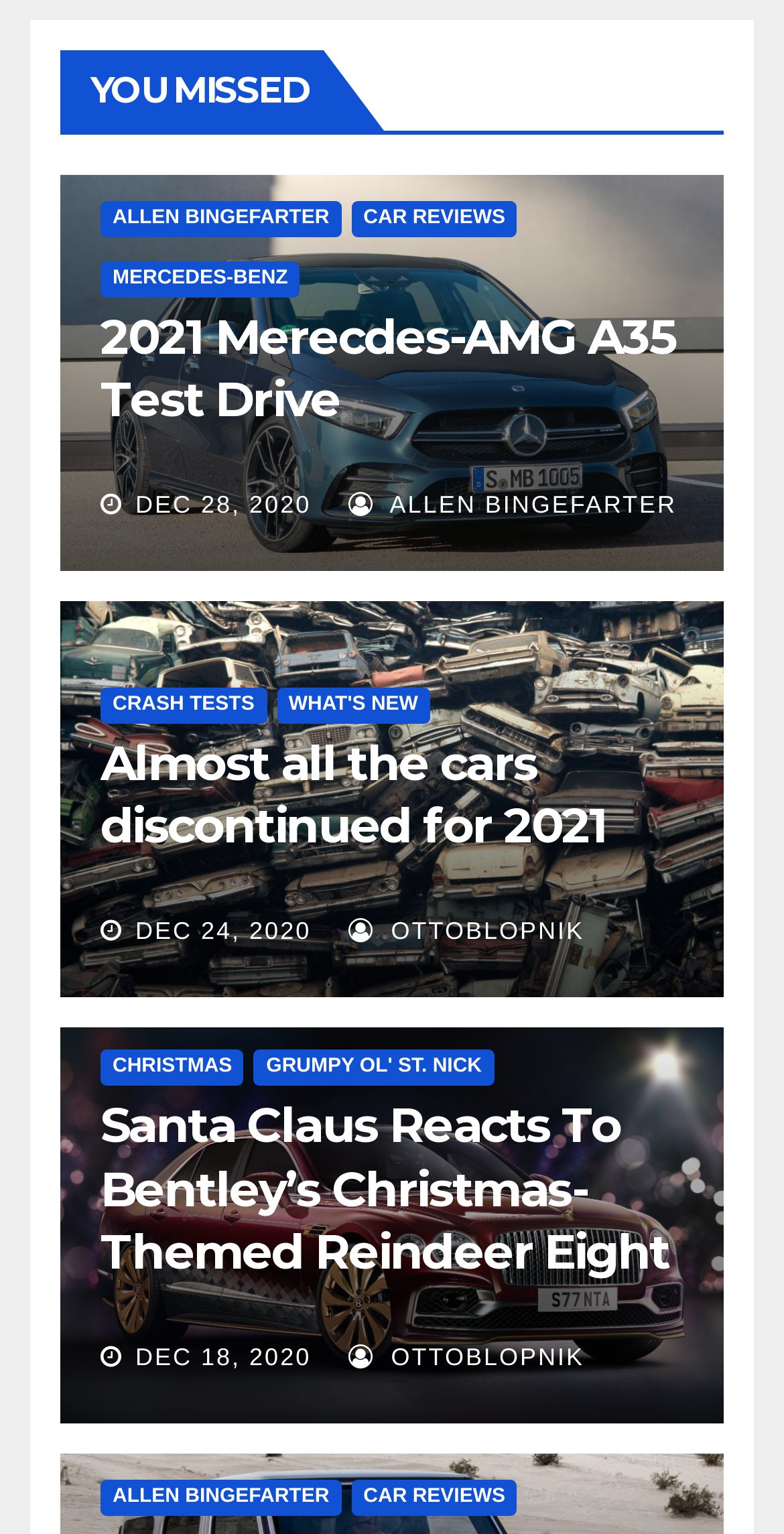Provide a brief response to the question using a single word or phrase: 
What is the category of the article about the 2021 Merecdes-AMG A35?

CAR REVIEWS